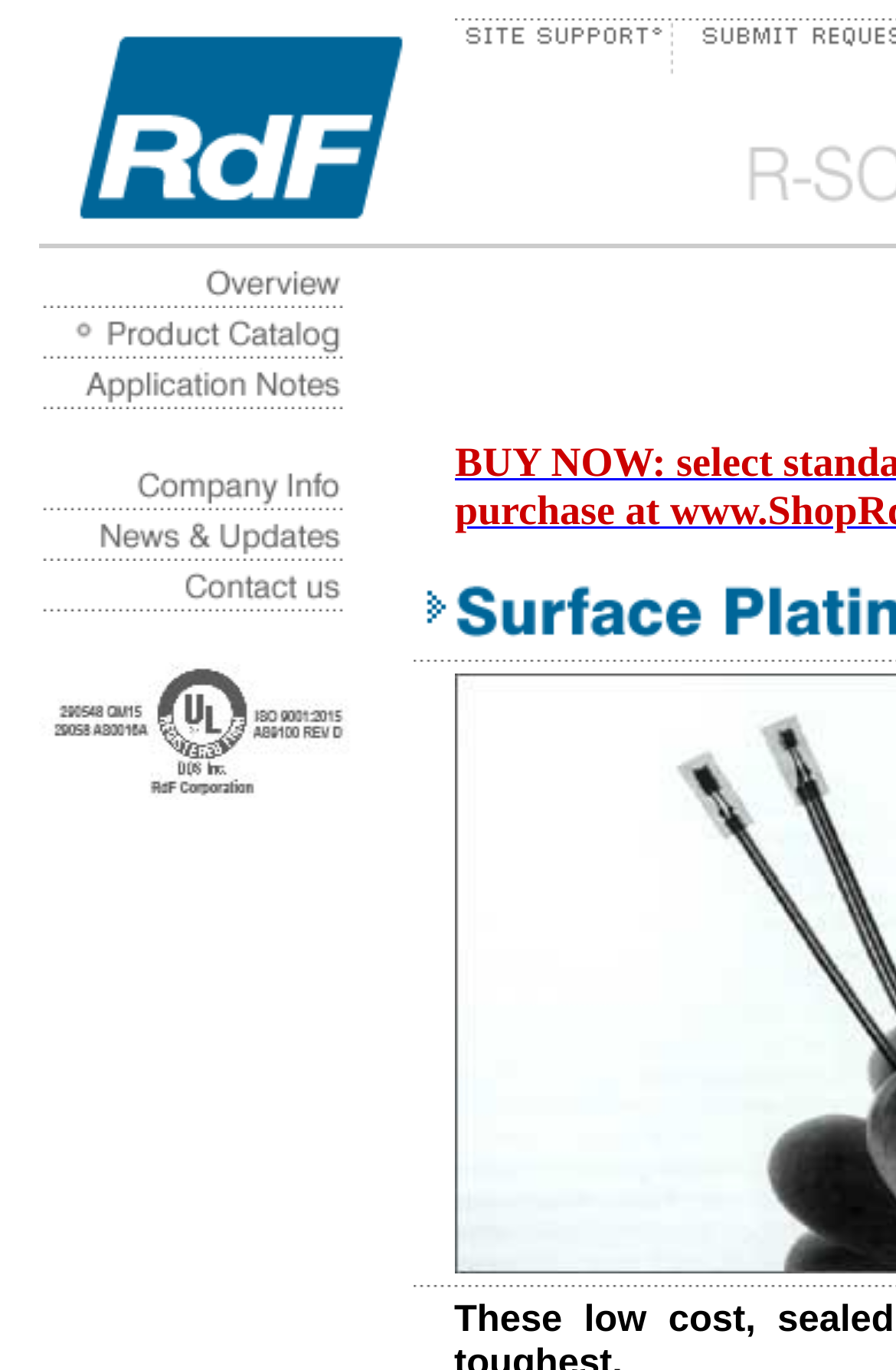Can you find and provide the main heading text of this webpage?

BUY NOW: select standard configurations available for immediate purchase at www.ShopRdFCorp.com